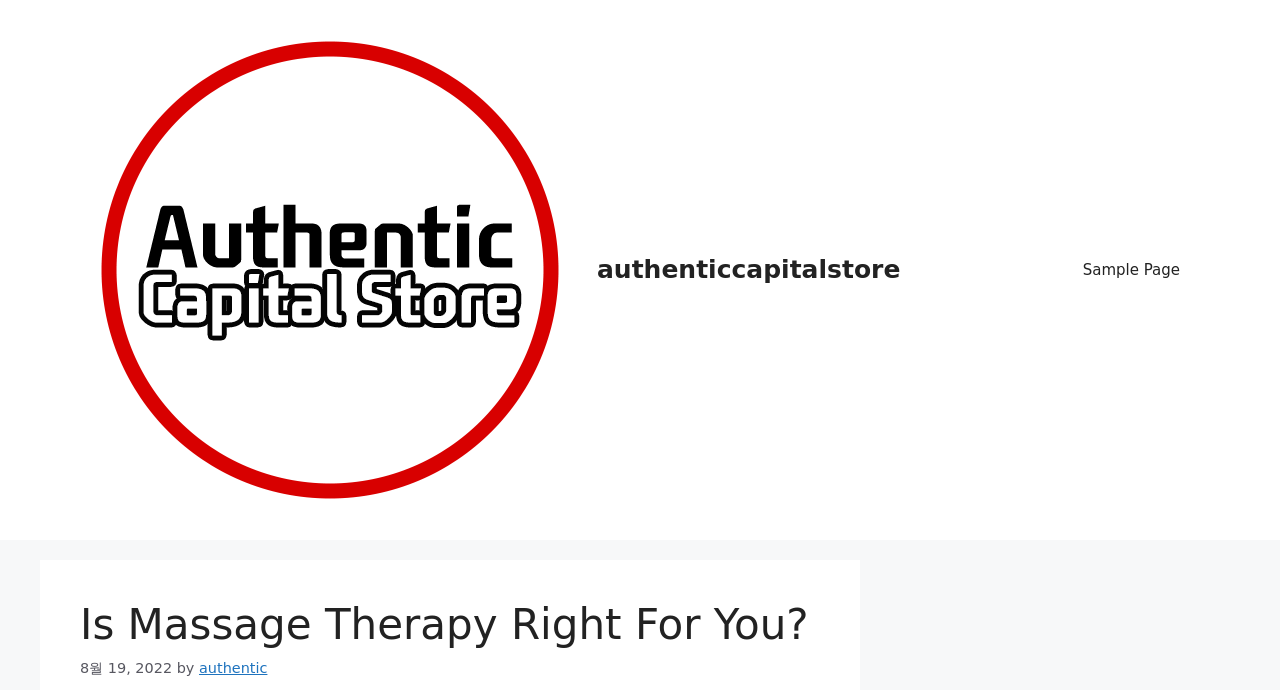Predict the bounding box for the UI component with the following description: "authentic".

[0.155, 0.956, 0.209, 0.979]